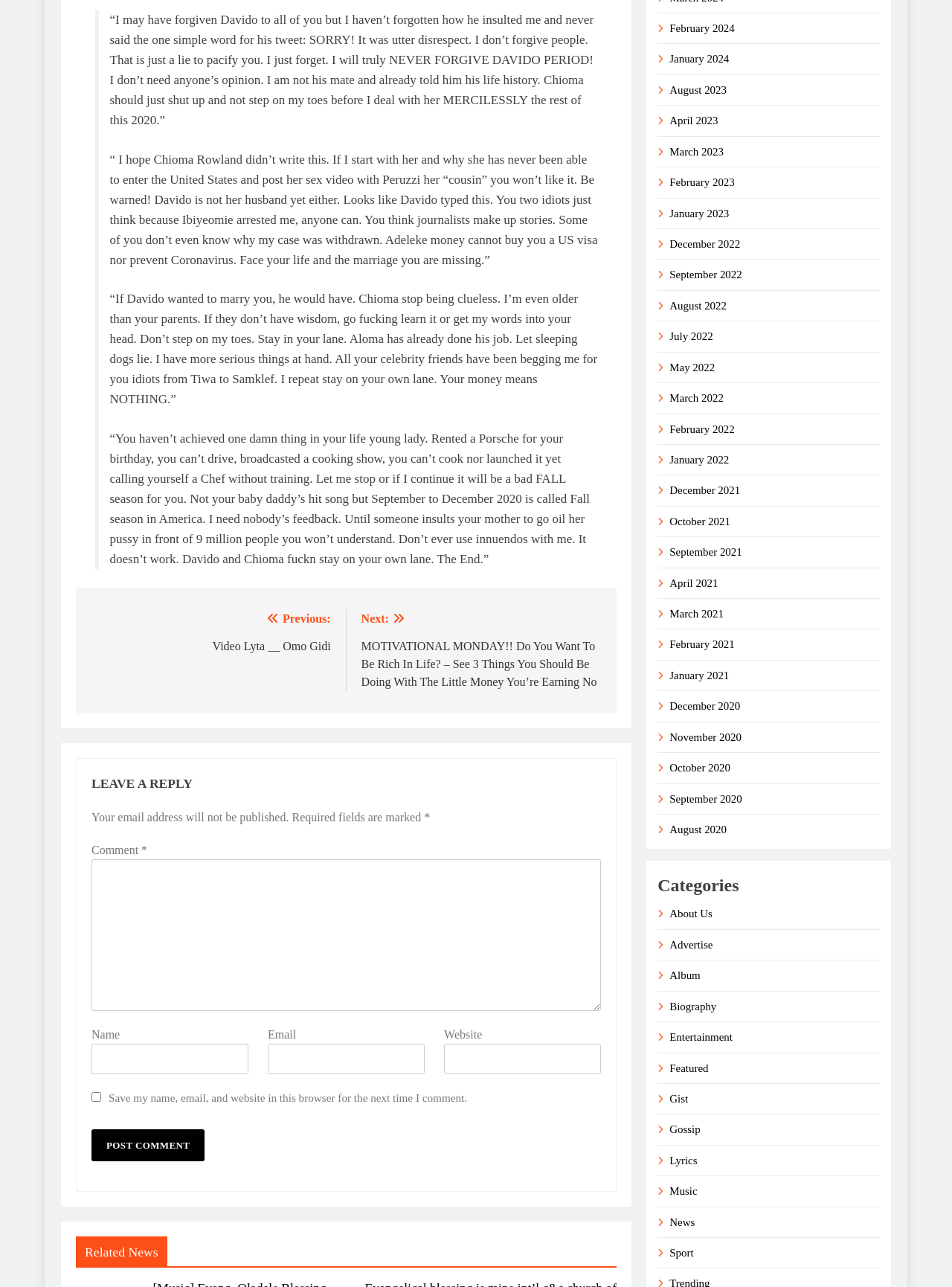Pinpoint the bounding box coordinates of the clickable element to carry out the following instruction: "View related news in February 2024."

[0.703, 0.017, 0.772, 0.027]